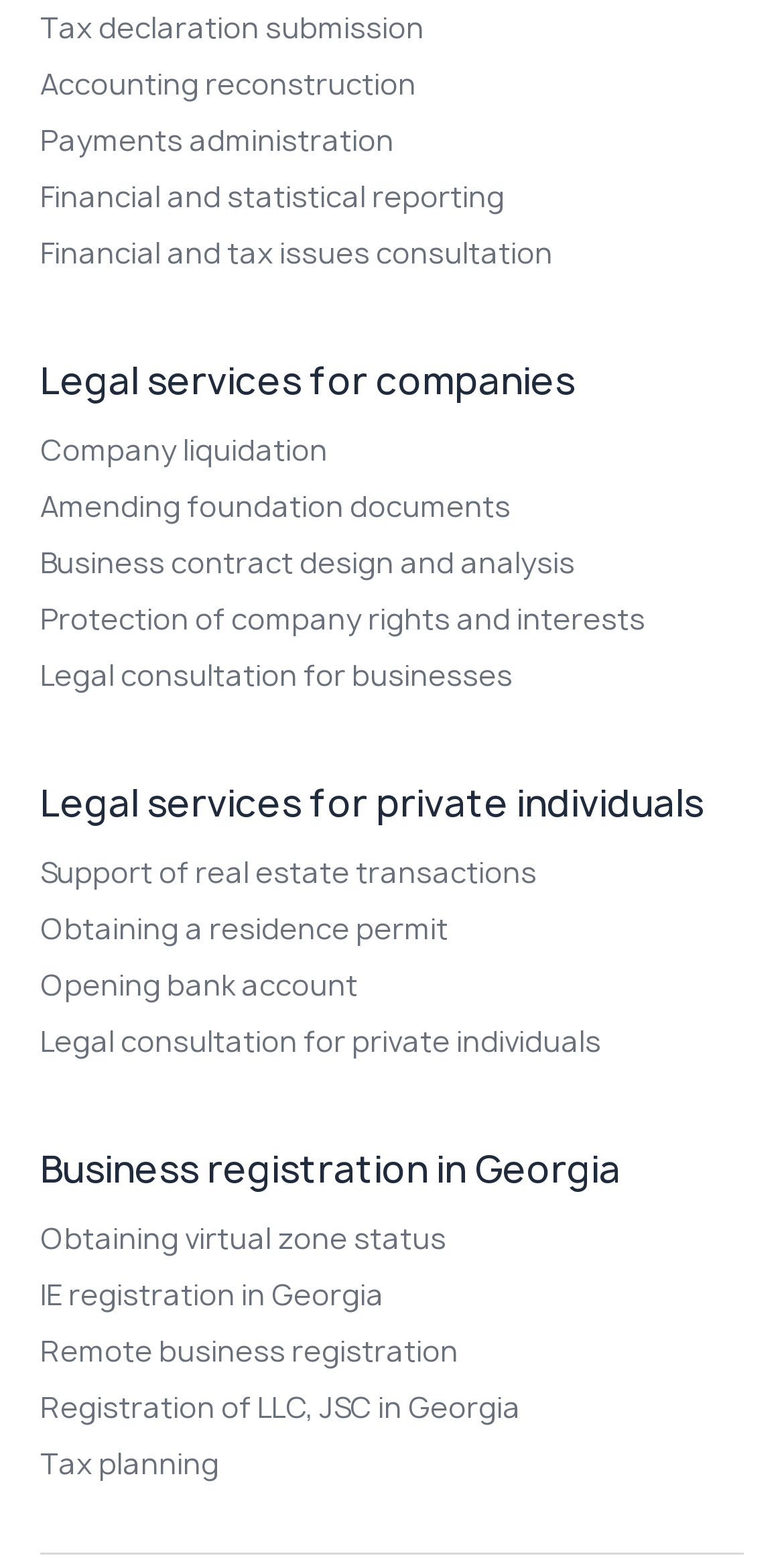Can you specify the bounding box coordinates of the area that needs to be clicked to fulfill the following instruction: "Plan taxes"?

[0.051, 0.922, 0.949, 0.949]